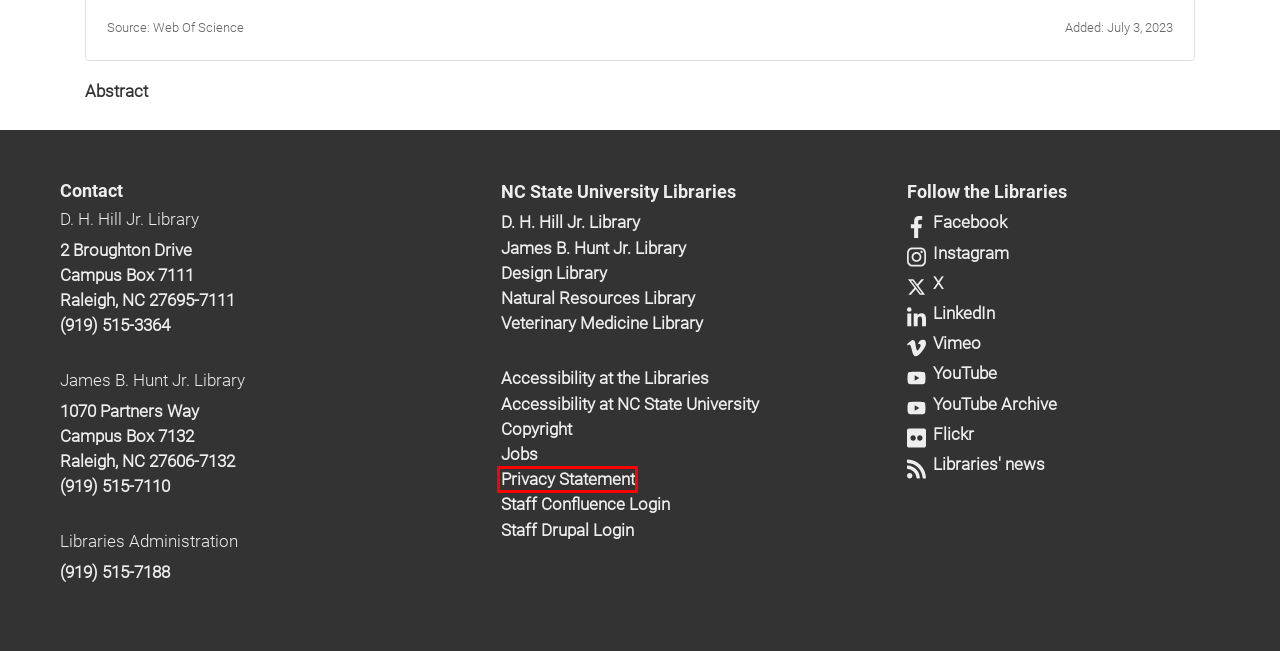You have a screenshot showing a webpage with a red bounding box highlighting an element. Choose the webpage description that best fits the new webpage after clicking the highlighted element. The descriptions are:
A. Follow us @ncsulibraries | NC State University Libraries
B. Copyright & Disclaimer | NC State University Libraries
C. Accessibility at the Libraries | NC State University Libraries
D. D. H. Hill Jr. Library | NC State University Libraries
E. William Rand Kenan, Jr. Library of Veterinary Medicine | NC State University Libraries
F. James B. Hunt Jr. Library | NC State University Libraries
G. Harrye B. Lyons Design Library | NC State University Libraries
H. Privacy Statement | NC State University Libraries

H